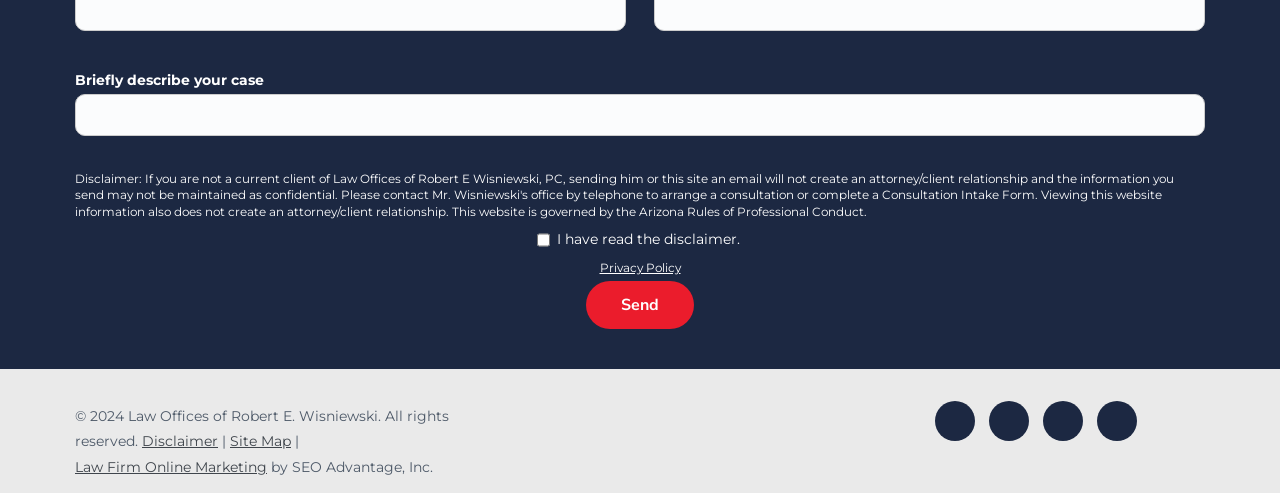What is the copyright information at the bottom of the page?
Please provide a comprehensive answer to the question based on the webpage screenshot.

The copyright information at the bottom of the page indicates that the website and its content are owned and copyrighted by the Law Offices of Robert E. Wisniewski, with all rights reserved.